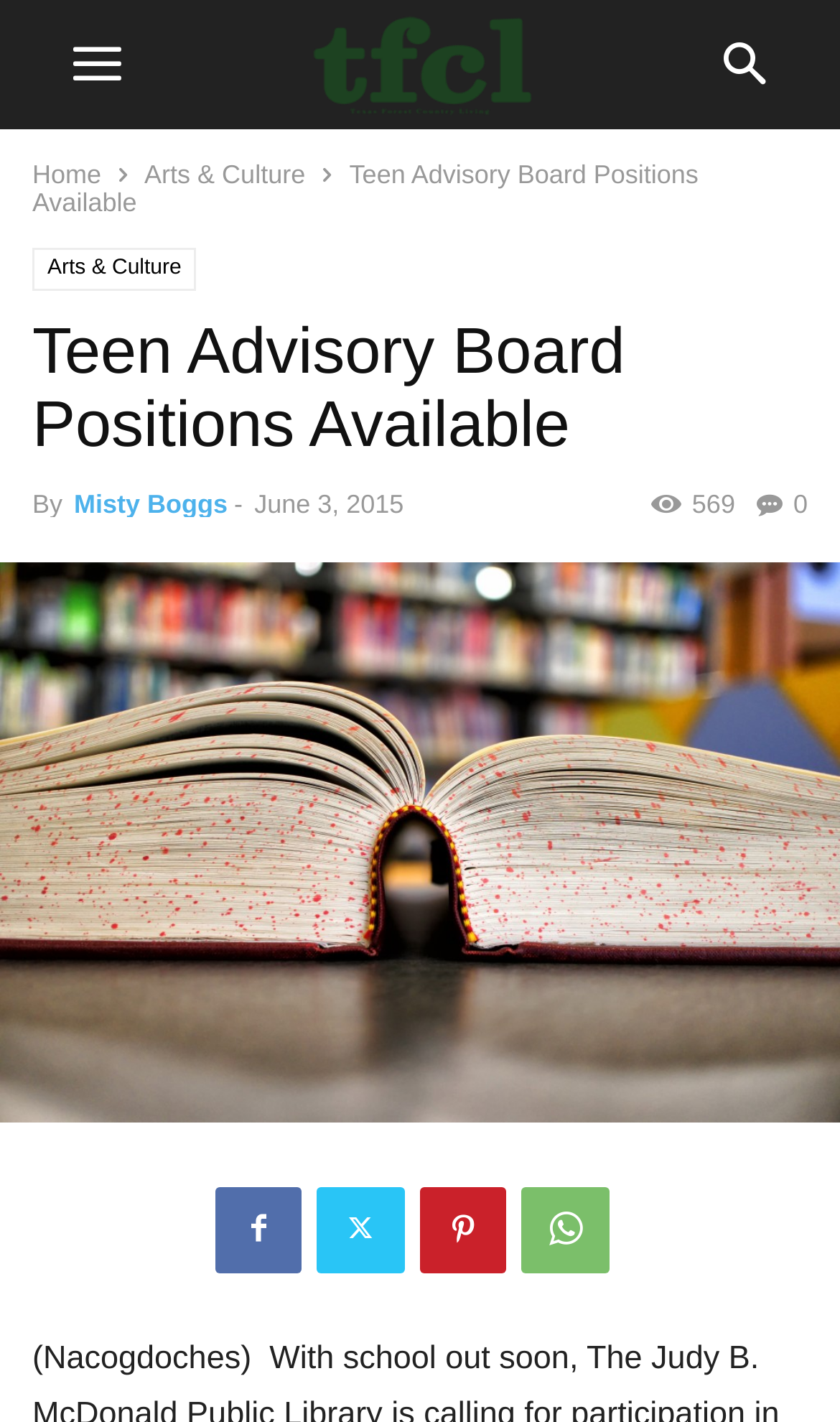Describe all significant elements and features of the webpage.

The webpage is about the Teen Advisory Board Positions Available at the Judy B. McDonald Public Library. At the top left corner, there are two links, "Home" and "Arts & Culture", which are likely part of the website's navigation menu. Below these links, there is a static text "Teen Advisory Board Positions Available" that serves as the title of the page.

The main content of the page is divided into two sections. The top section has a header with the same title as the page, "Teen Advisory Board Positions Available". Below the header, there is a byline that reads "By Misty Boggs" and a date "June 3, 2015". There is also a social media sharing icon and a counter showing 569 shares.

The bottom section of the page features a large image that spans the entire width of the page. Above the image, there is a link that appears to be a "Read More" or "Continue Reading" button. Below the image, there are four social media icons, likely for Facebook, Twitter, Pinterest, and LinkedIn, allowing users to share the content on their respective platforms.

Overall, the webpage is promoting the Teen Advisory Board Positions Available at the Judy B. McDonald Public Library and providing information about the program, with a call to action to learn more or share the content on social media.